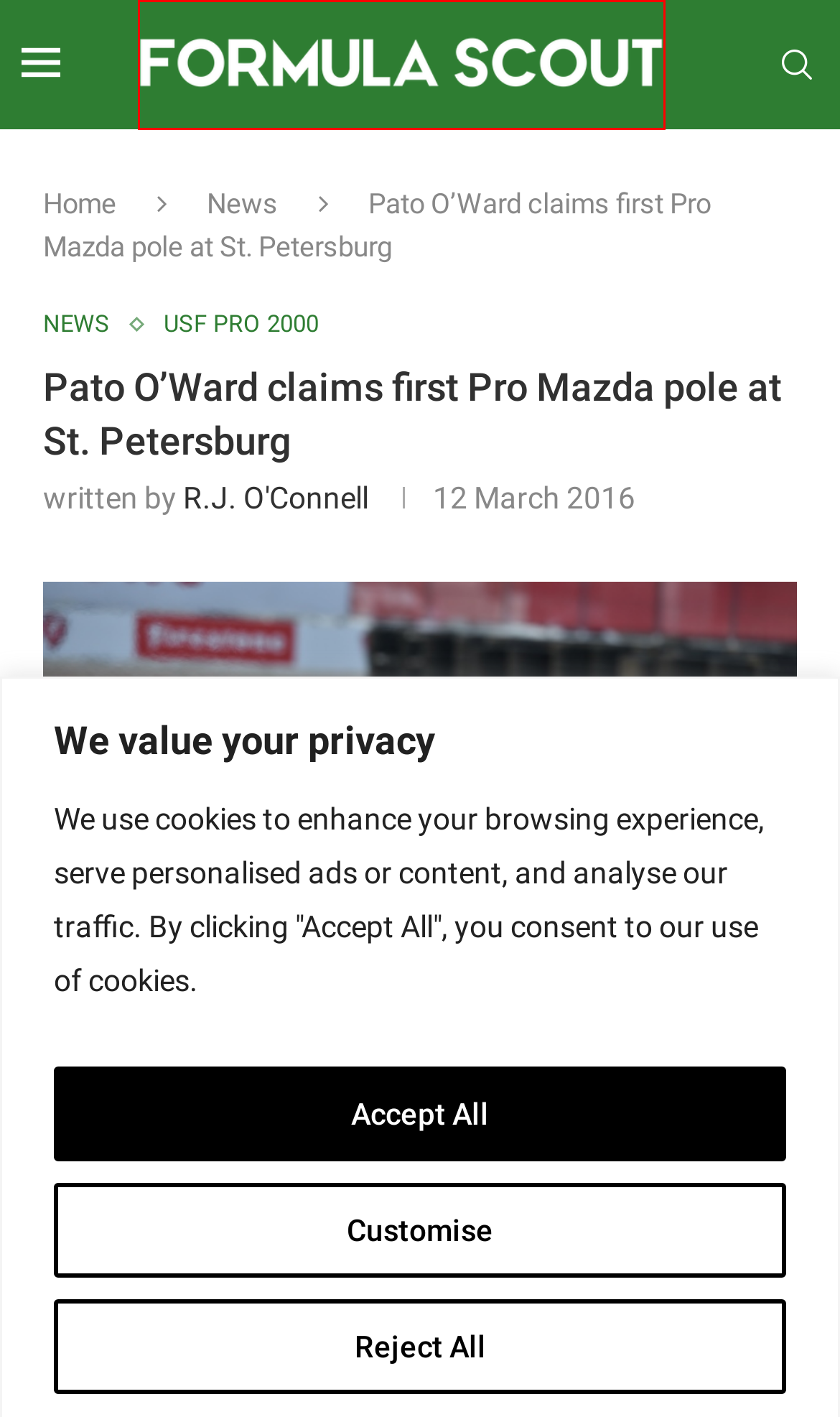You are given a screenshot of a webpage with a red rectangle bounding box. Choose the best webpage description that matches the new webpage after clicking the element in the bounding box. Here are the candidates:
A. USF Pro 2000 Archives - Formula Scout
B. R.J. O'Connell, Author at Formula Scout
C. Nicolas Dapero Archives - Formula Scout
D. Jake Parsons Archives - Formula Scout
E. Jake Eidson Archives - Formula Scout
F. GB3 unveils new faster car with DRS for 2025 onwards - Formula Scout
G. Formula Scout - Junior single-seater racing news and features from F1, F2, F3, F4 and more
H. News Archives - Formula Scout

G